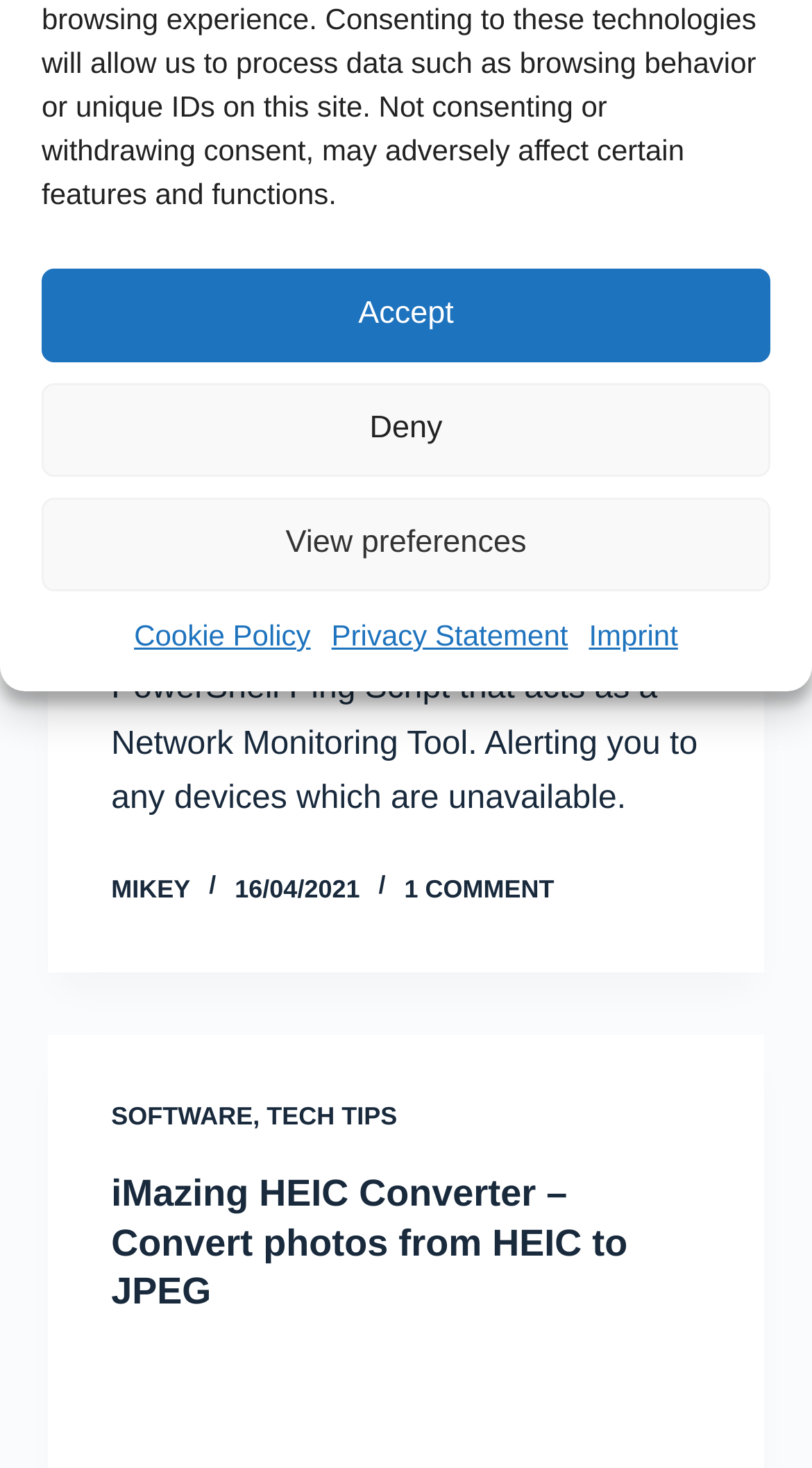Locate the bounding box of the UI element based on this description: "Accept". Provide four float numbers between 0 and 1 as [left, top, right, bottom].

[0.051, 0.183, 0.949, 0.247]